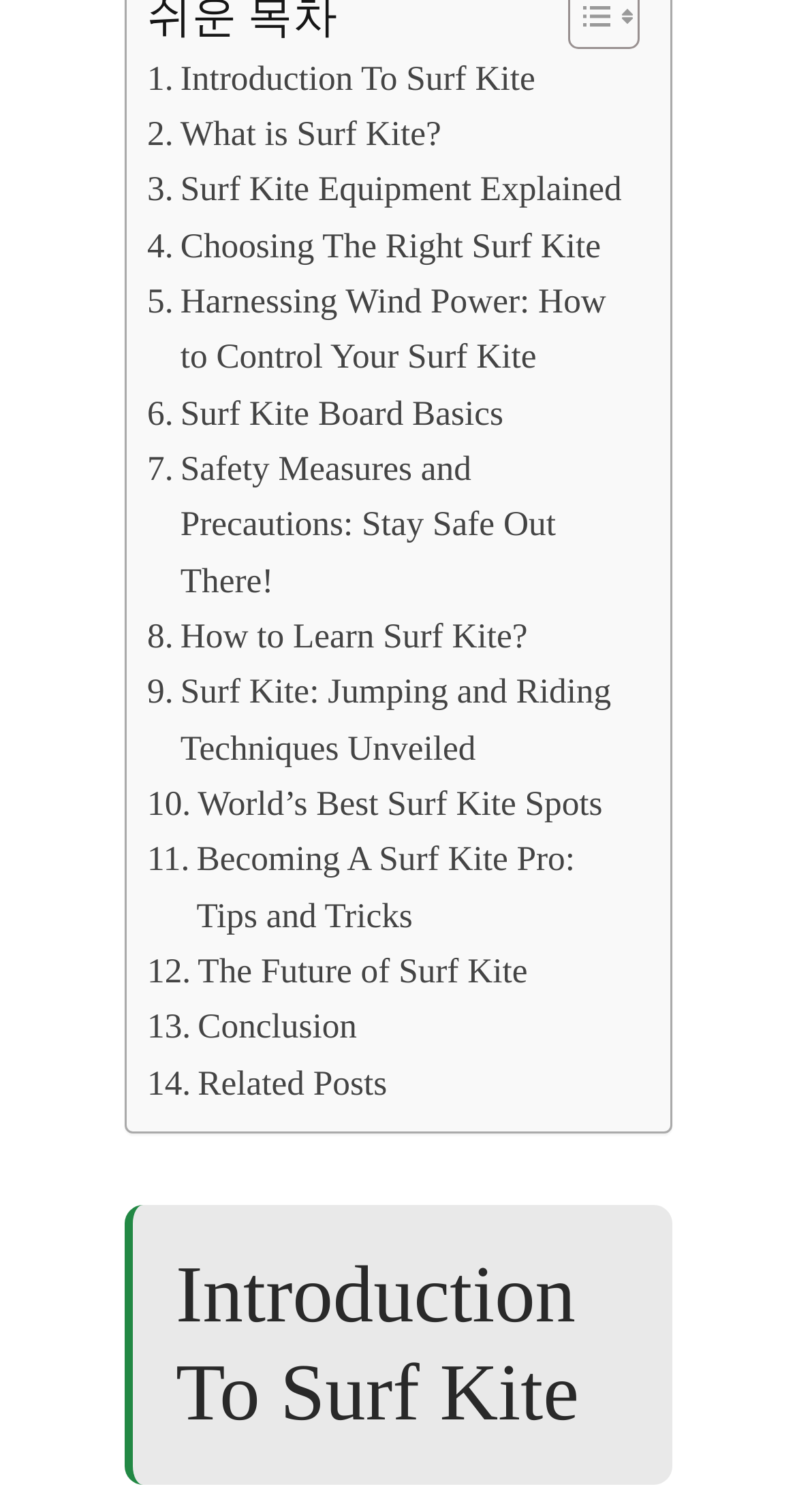Please find the bounding box coordinates of the element's region to be clicked to carry out this instruction: "follow on Facebook".

None